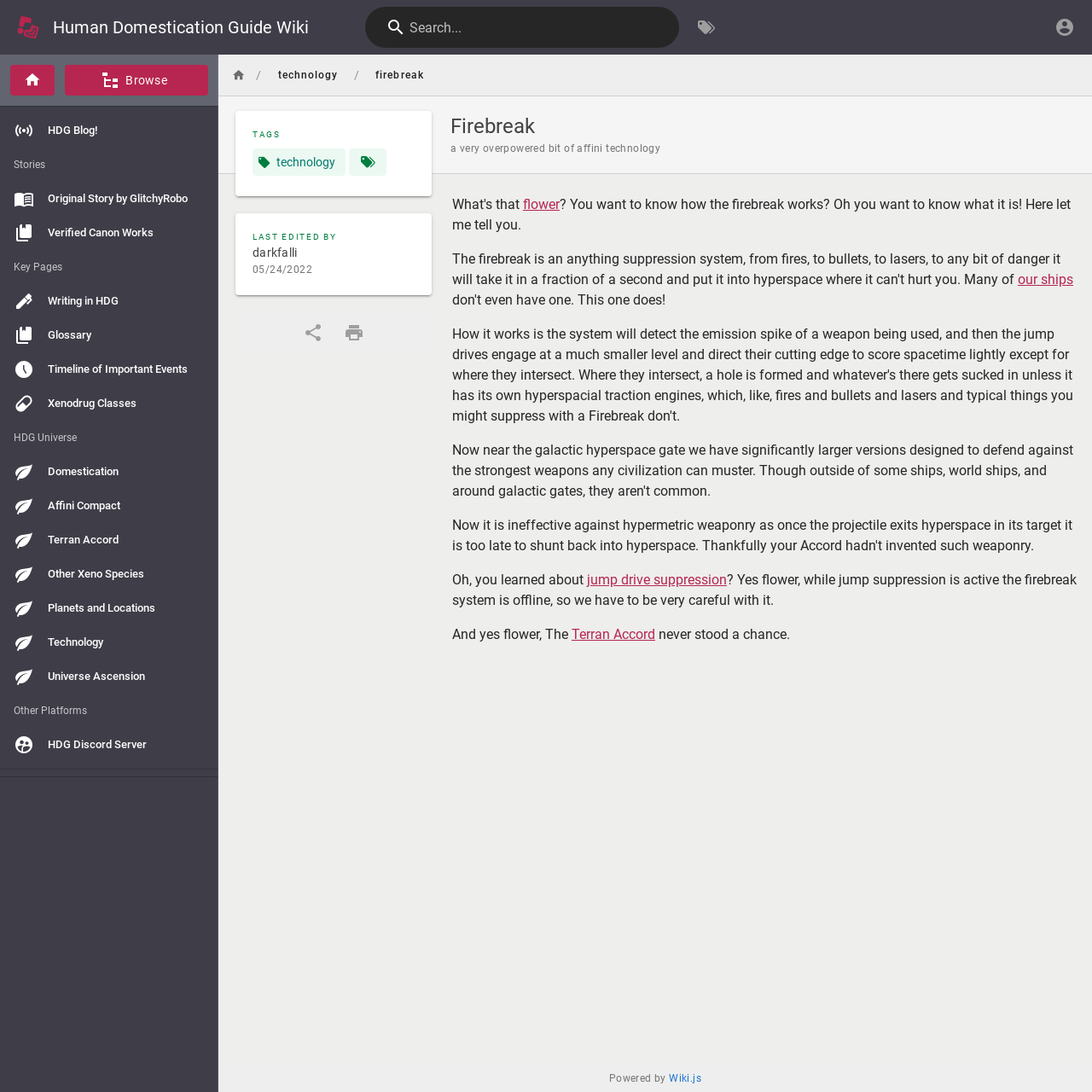What is the purpose of the Firebreak system?
Please look at the screenshot and answer in one word or a short phrase.

Unknown